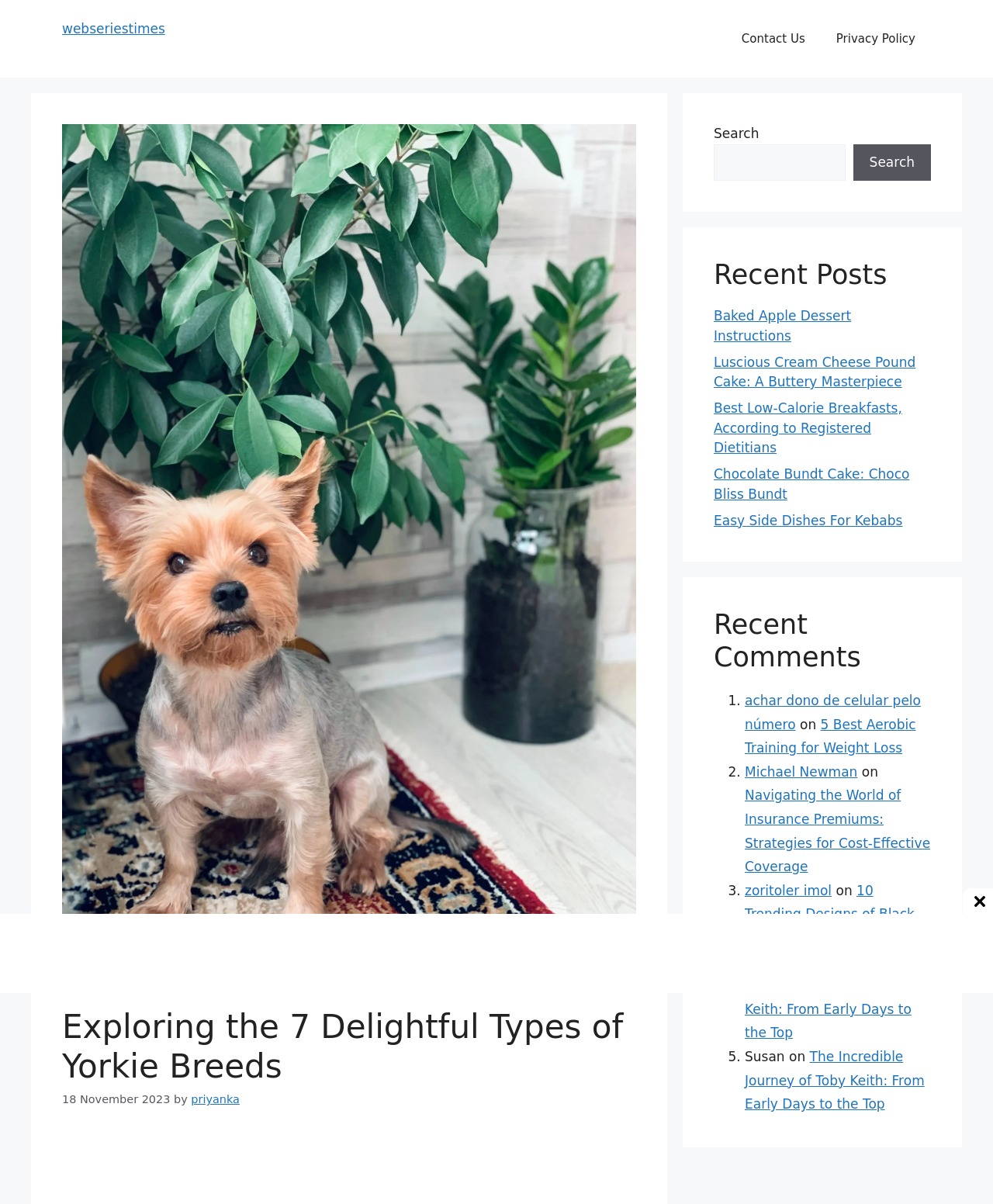How many navigation links are in the primary navigation?
Kindly give a detailed and elaborate answer to the question.

I looked at the primary navigation section and counted the number of links, and there are 2 links: 'Contact Us' and 'Privacy Policy'.